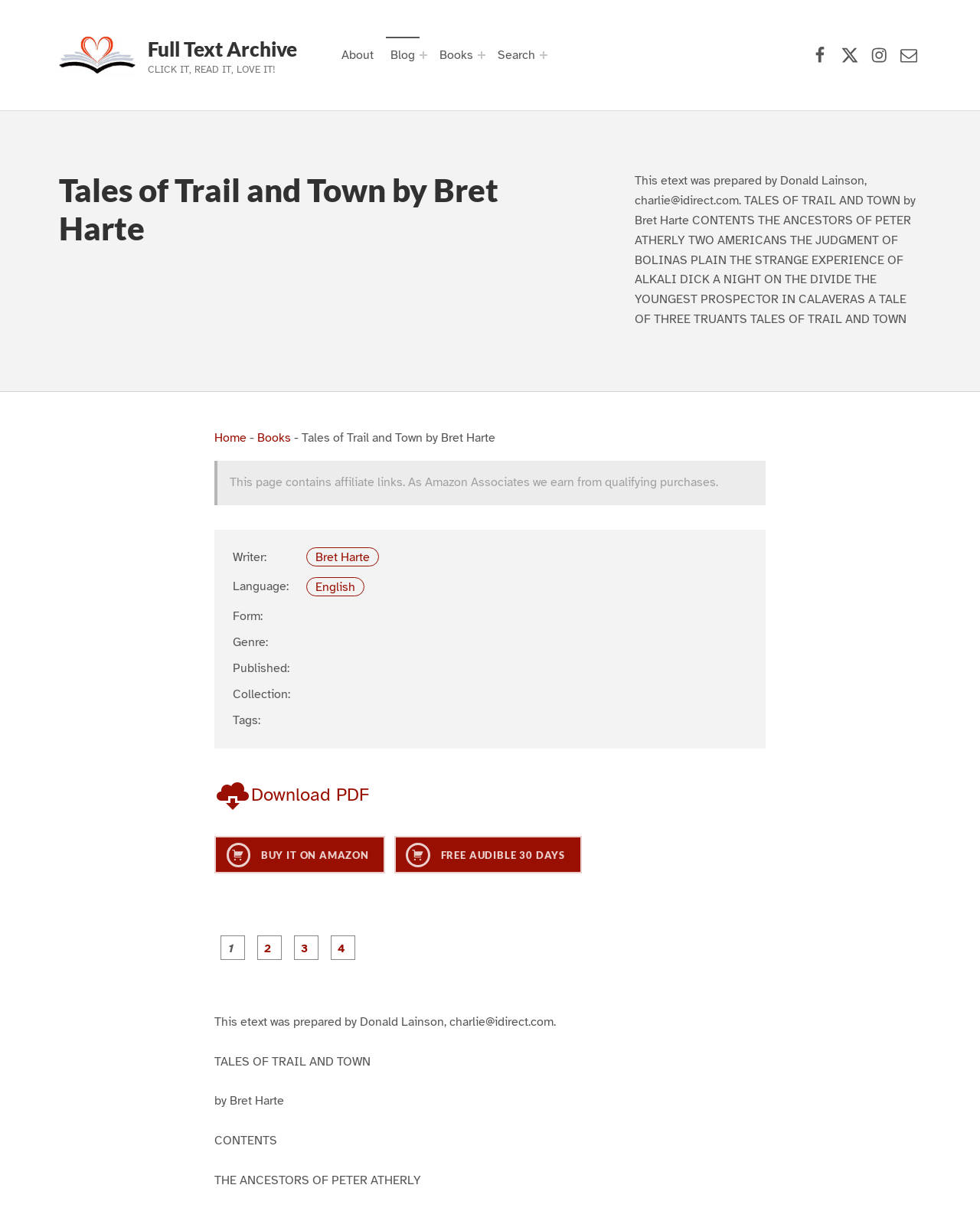What is the title of this book?
Please ensure your answer to the question is detailed and covers all necessary aspects.

I found the title of the book by looking at the heading element with the text 'Tales of Trail and Town by Bret Harte' and extracting the title part from it.